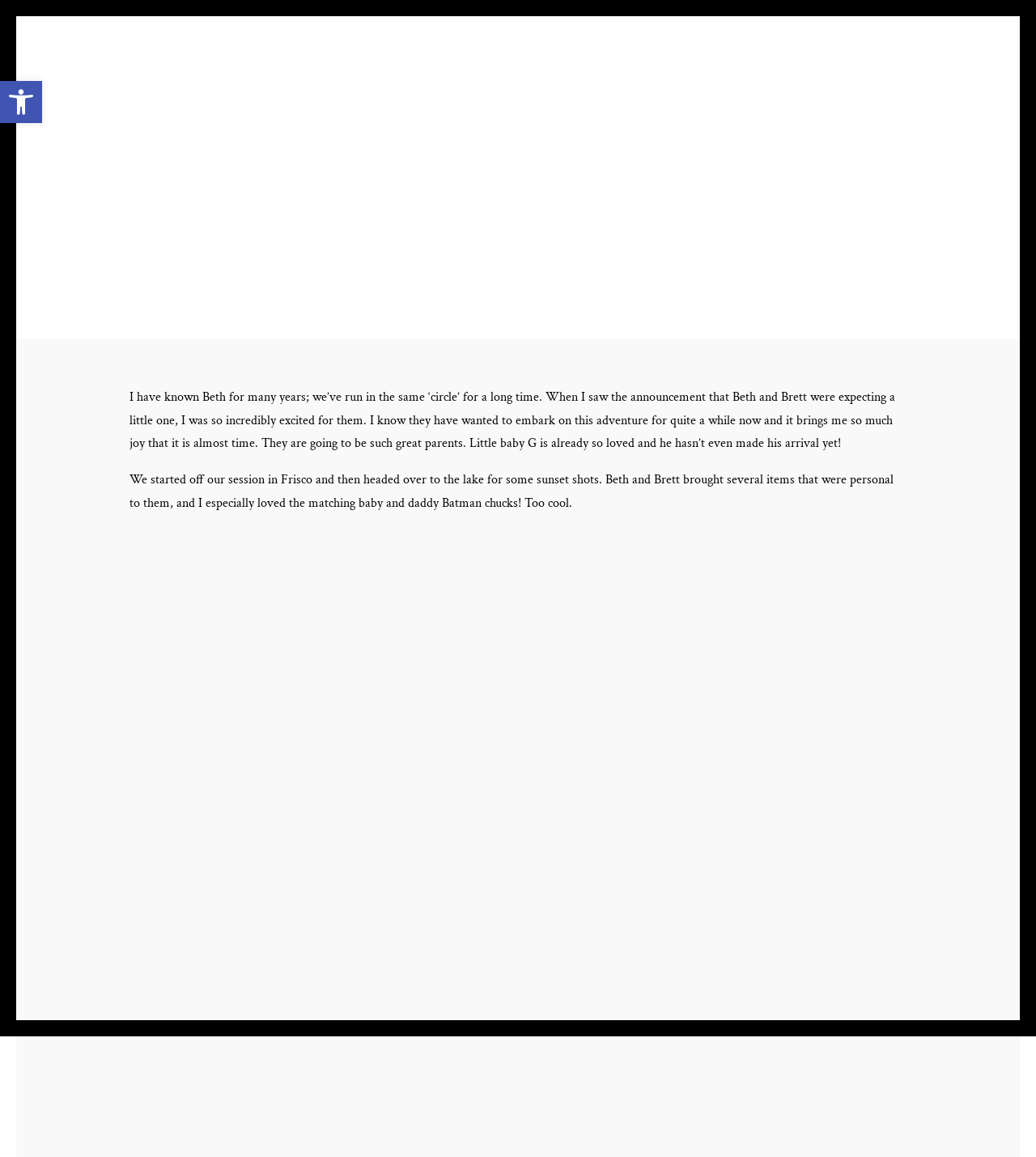What is the photographer's name?
Refer to the image and answer the question using a single word or phrase.

Brandi Thompson